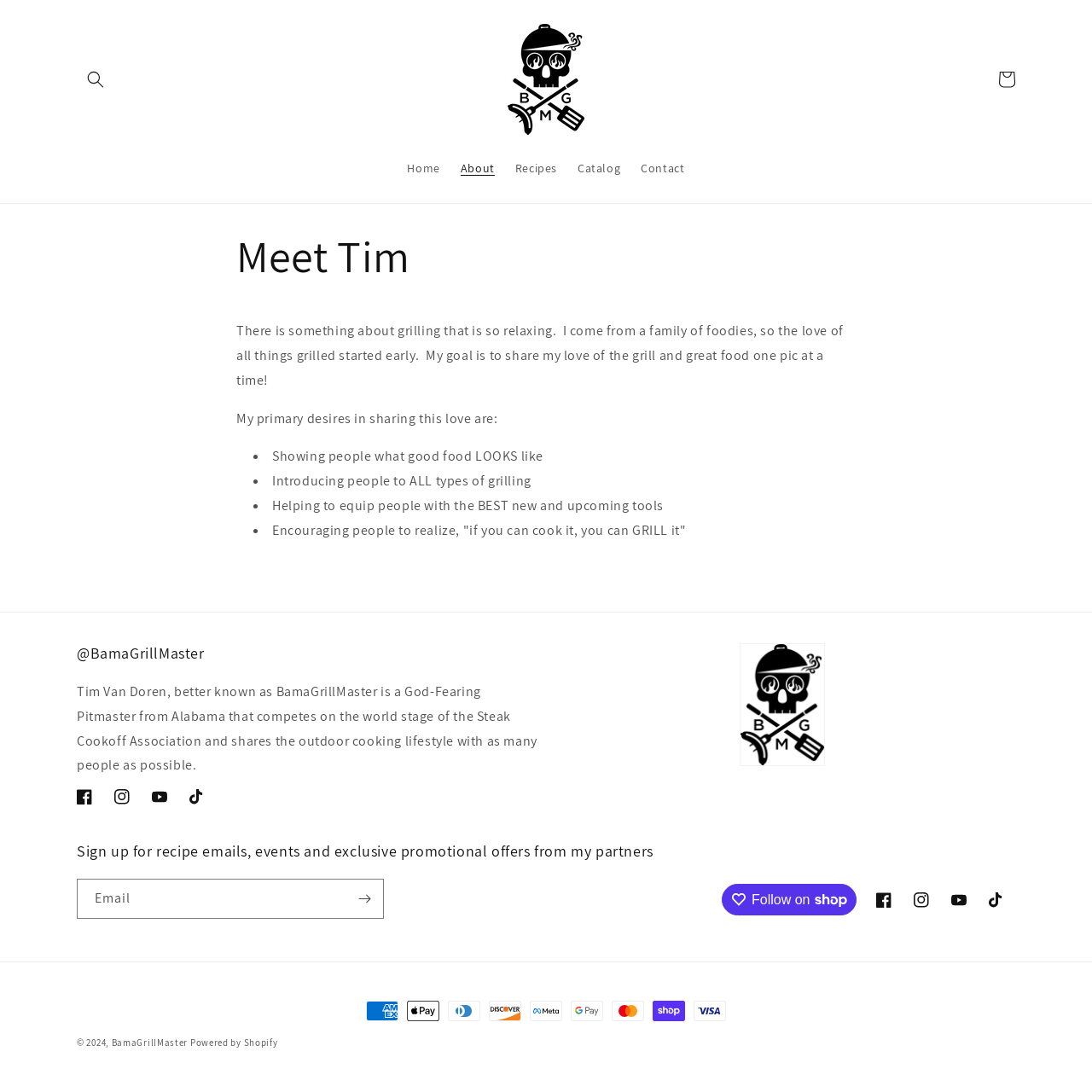Determine the bounding box coordinates for the area you should click to complete the following instruction: "Follow on Facebook".

[0.792, 0.807, 0.827, 0.841]